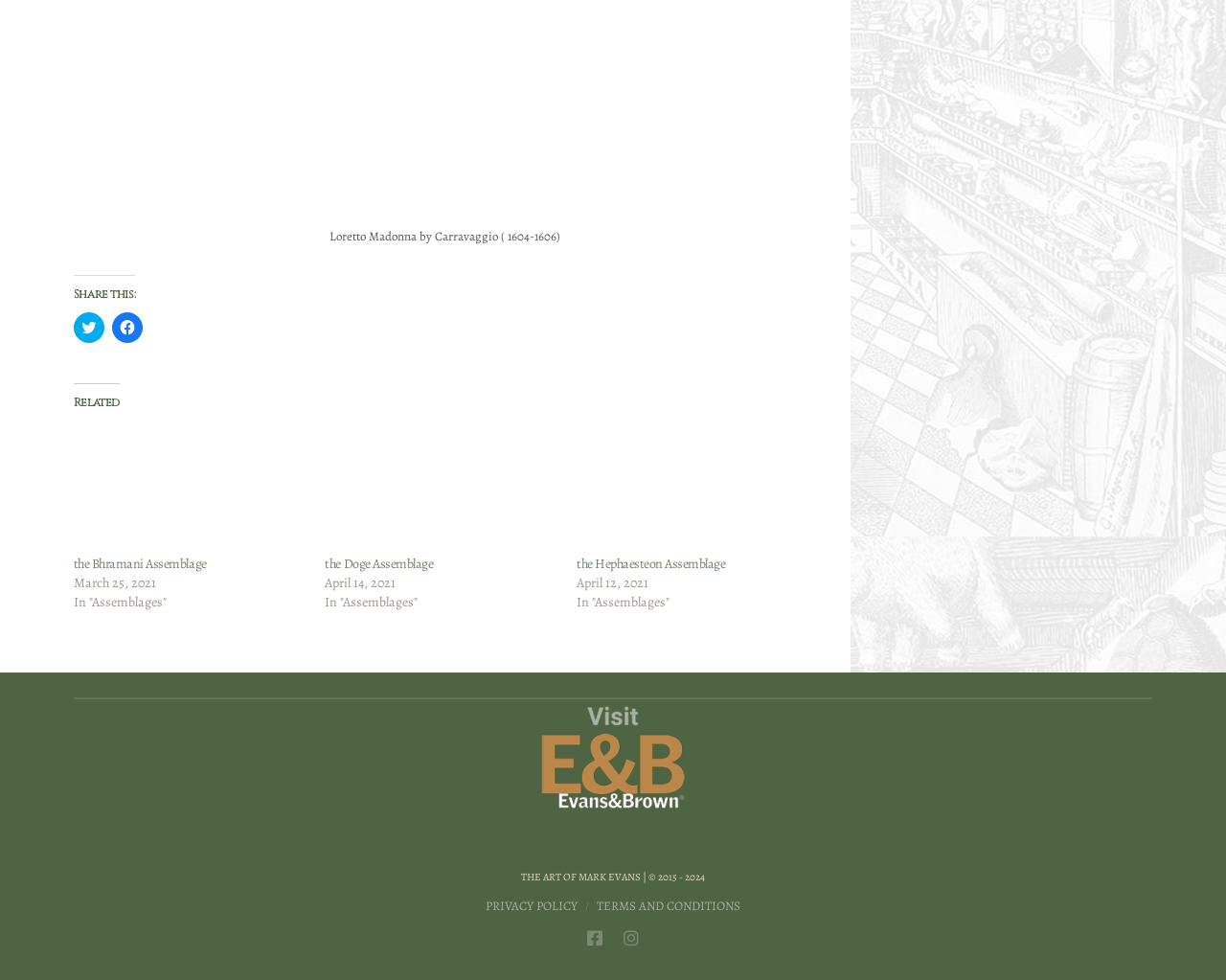Find the bounding box coordinates of the element to click in order to complete this instruction: "Share on Twitter". The bounding box coordinates must be four float numbers between 0 and 1, denoted as [left, top, right, bottom].

[0.06, 0.319, 0.085, 0.35]